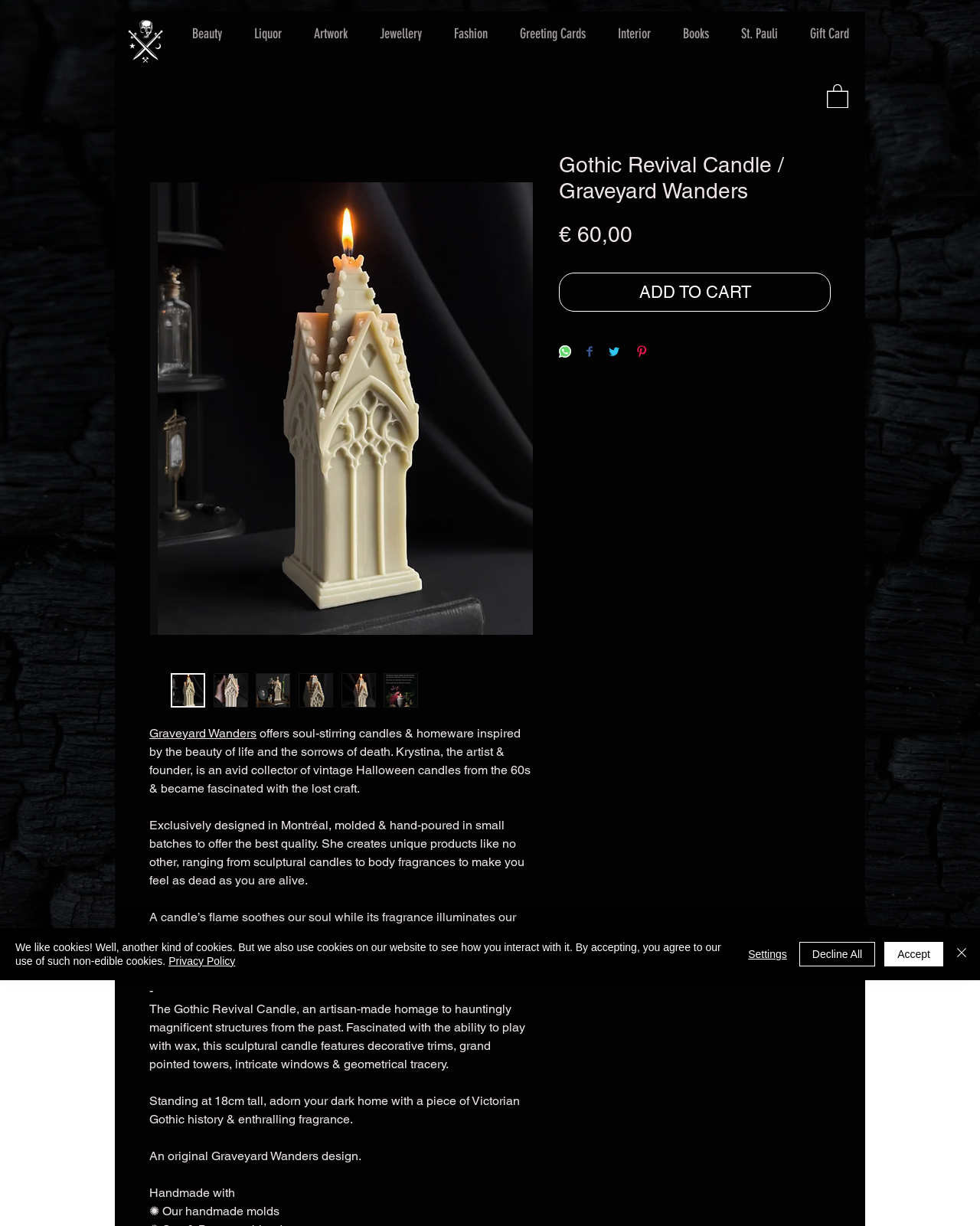What is the height of the Gothic Revival Candle?
Based on the screenshot, give a detailed explanation to answer the question.

I found the height of the Gothic Revival Candle by reading the text element that says 'Standing at 18cm tall, adorn your dark home with a piece of Victorian Gothic history & enthralling fragrance.'.